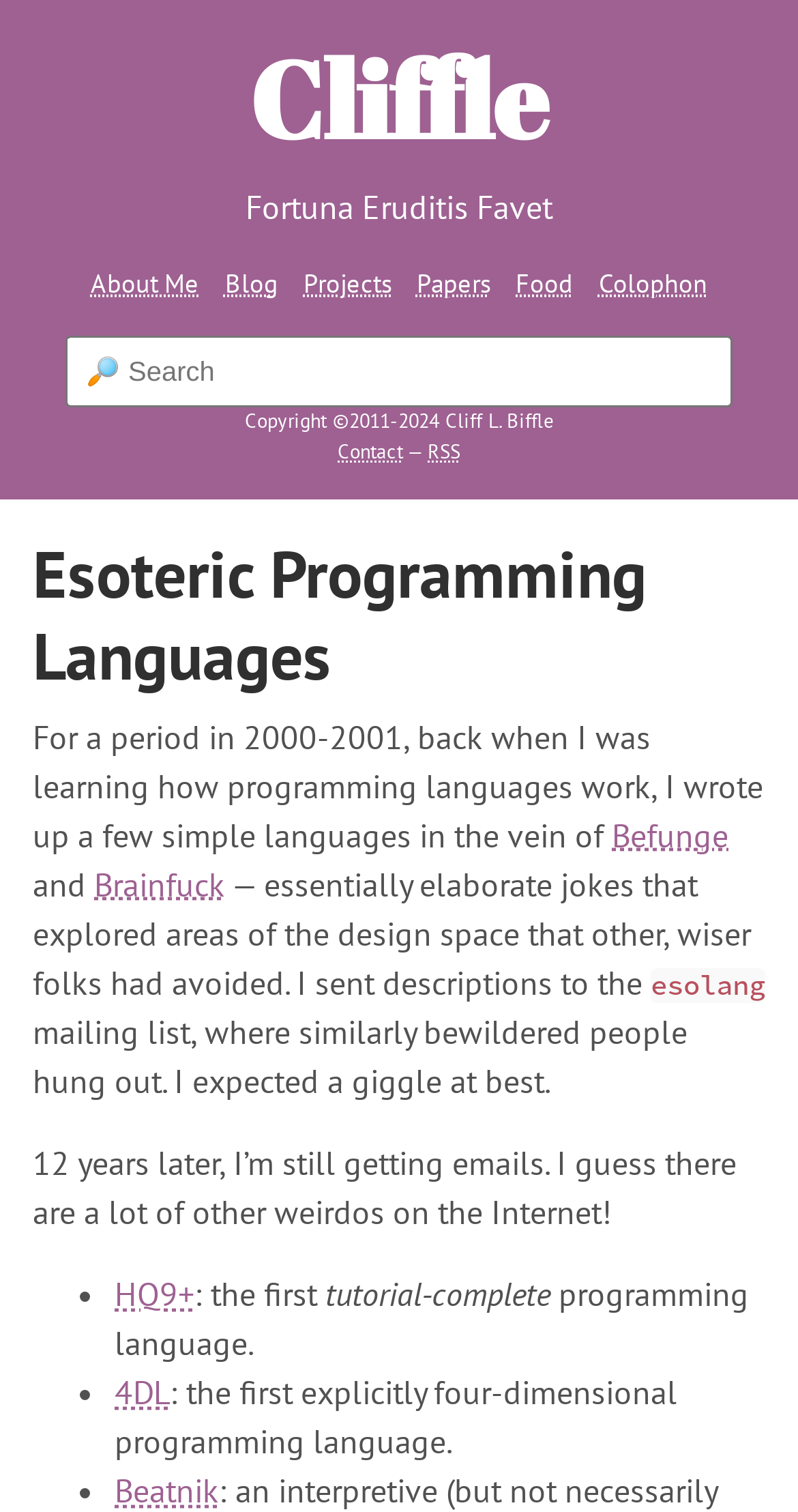Give a one-word or short phrase answer to this question: 
What is the tone of the author's writing?

Humorous